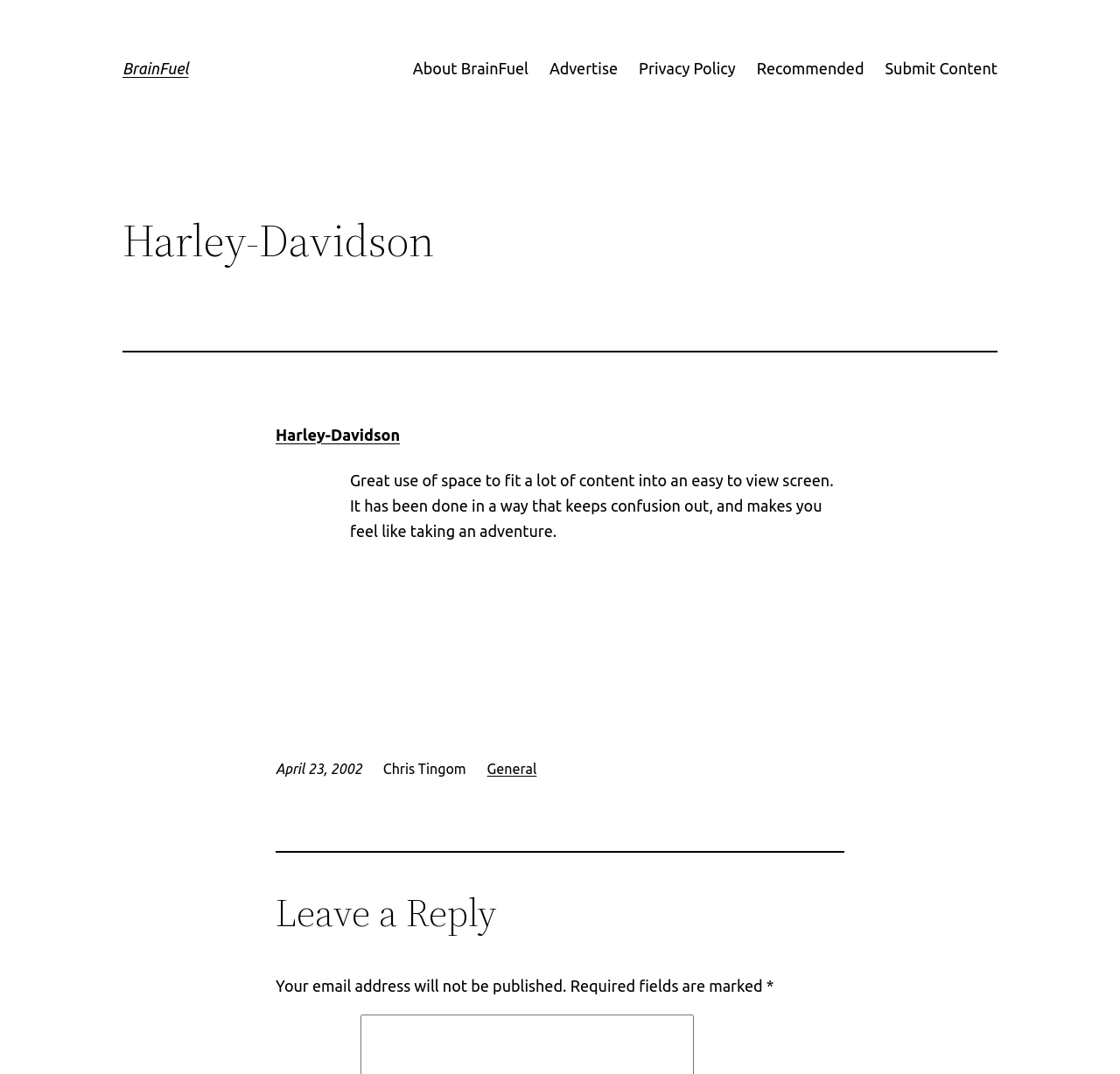Identify the bounding box coordinates of the region I need to click to complete this instruction: "Click on Submit Content".

[0.79, 0.052, 0.891, 0.076]